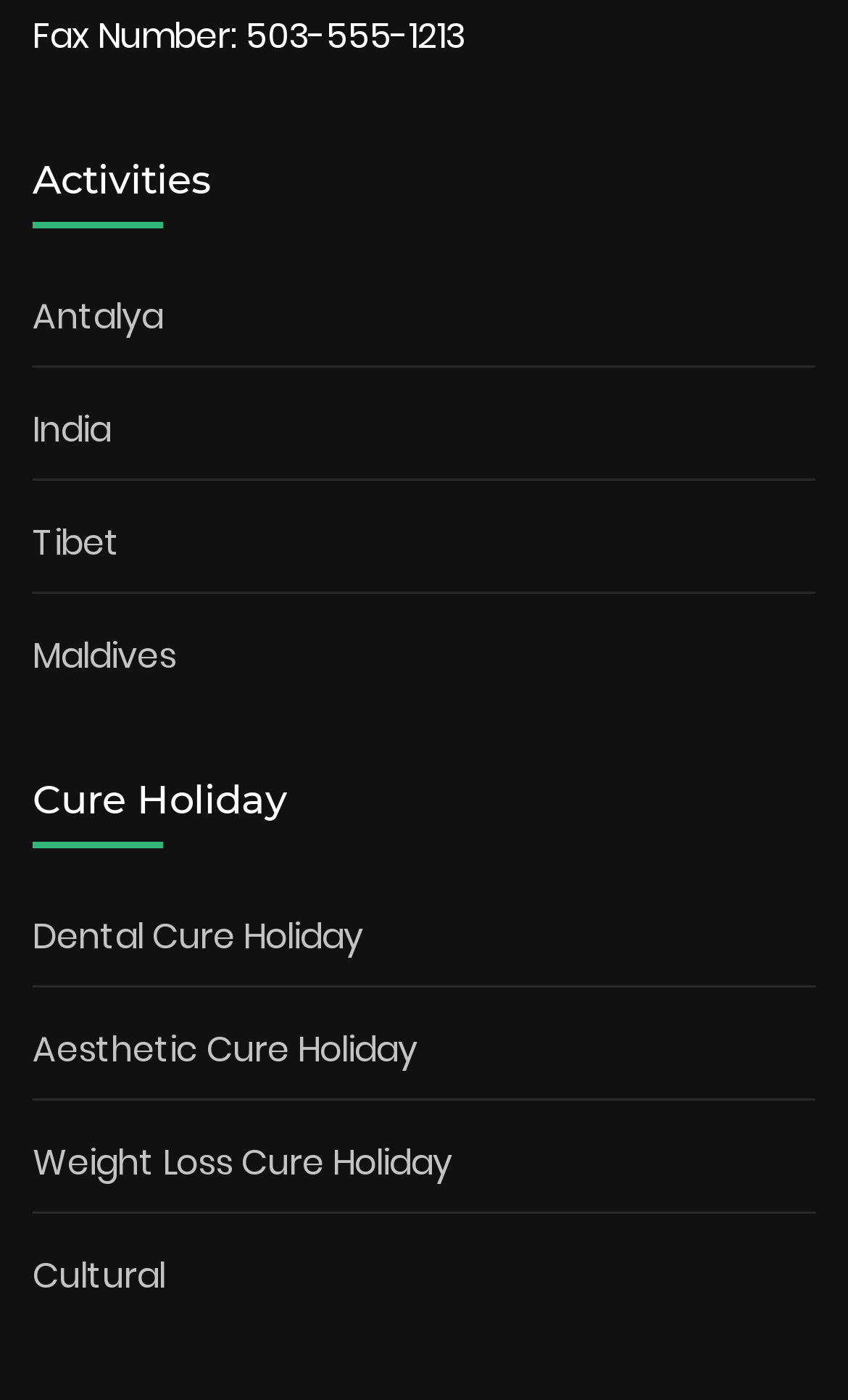Identify the bounding box coordinates of the element to click to follow this instruction: 'Click on Antalya'. Ensure the coordinates are four float values between 0 and 1, provided as [left, top, right, bottom].

[0.038, 0.207, 0.192, 0.243]